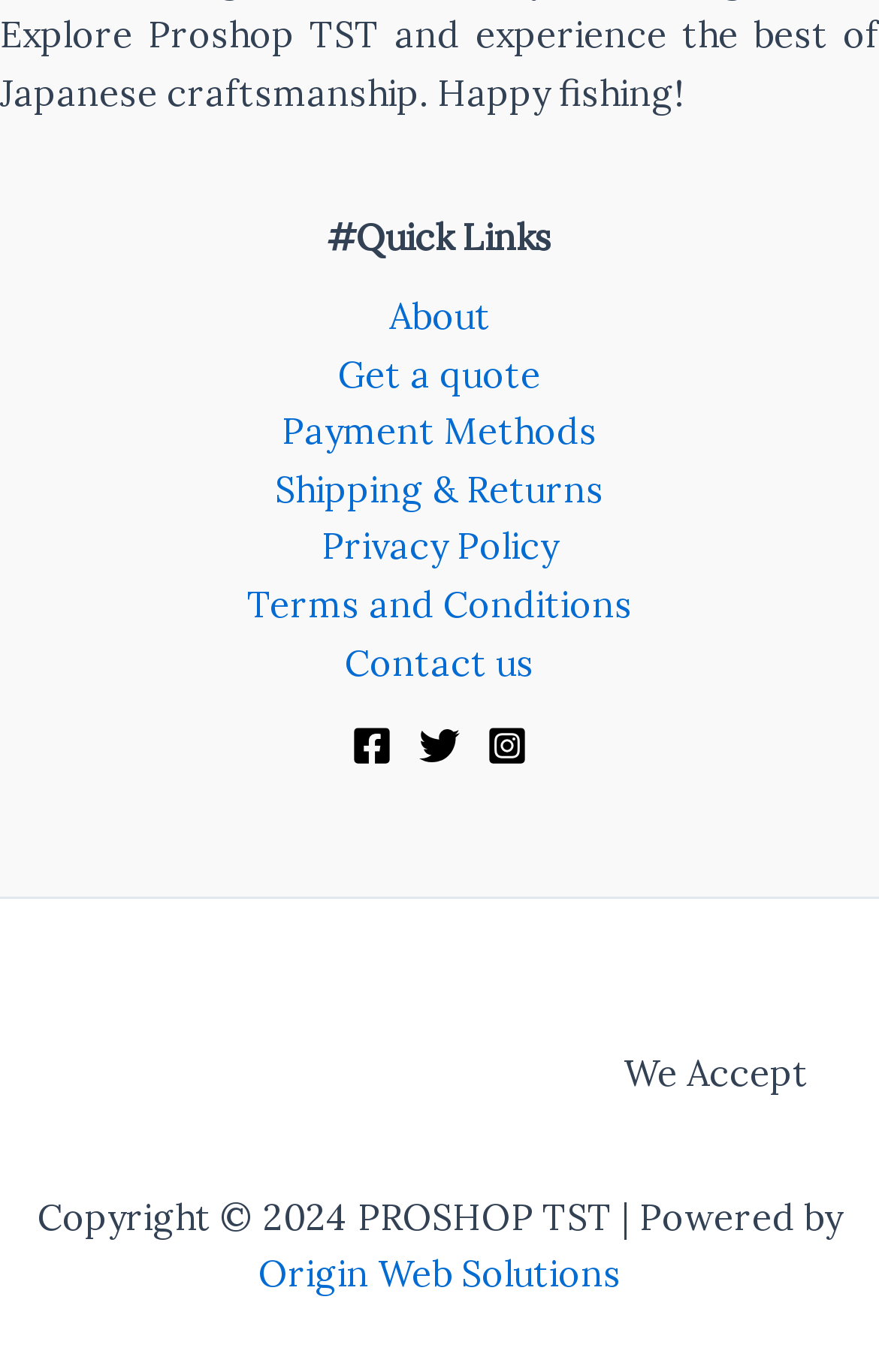Provide a short, one-word or phrase answer to the question below:
How many social media links are there?

3